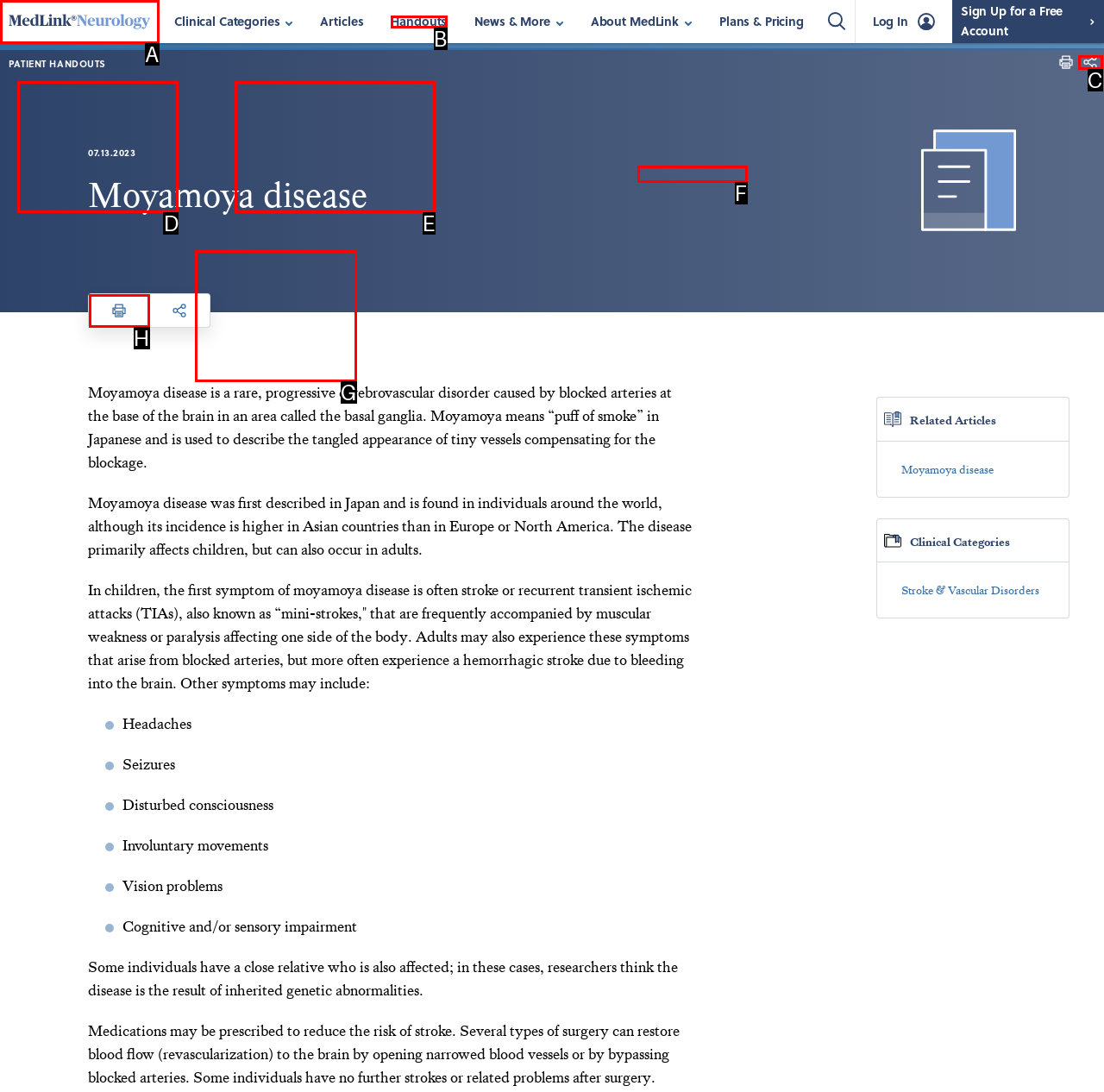From the provided options, pick the HTML element that matches the description: About MedLink CME. Respond with the letter corresponding to your choice.

G